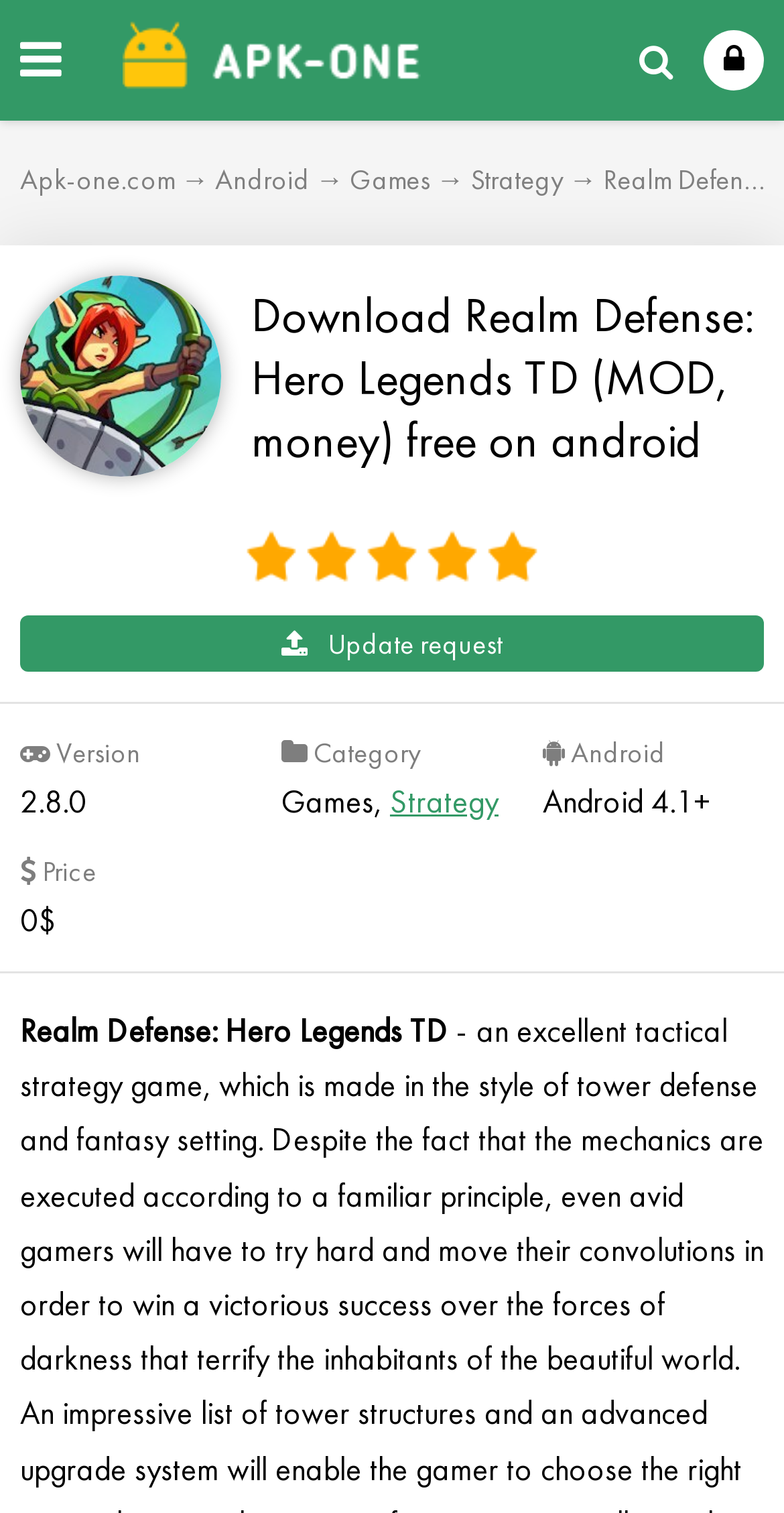Determine the bounding box coordinates for the UI element with the following description: "Update request". The coordinates should be four float numbers between 0 and 1, represented as [left, top, right, bottom].

[0.026, 0.407, 0.974, 0.444]